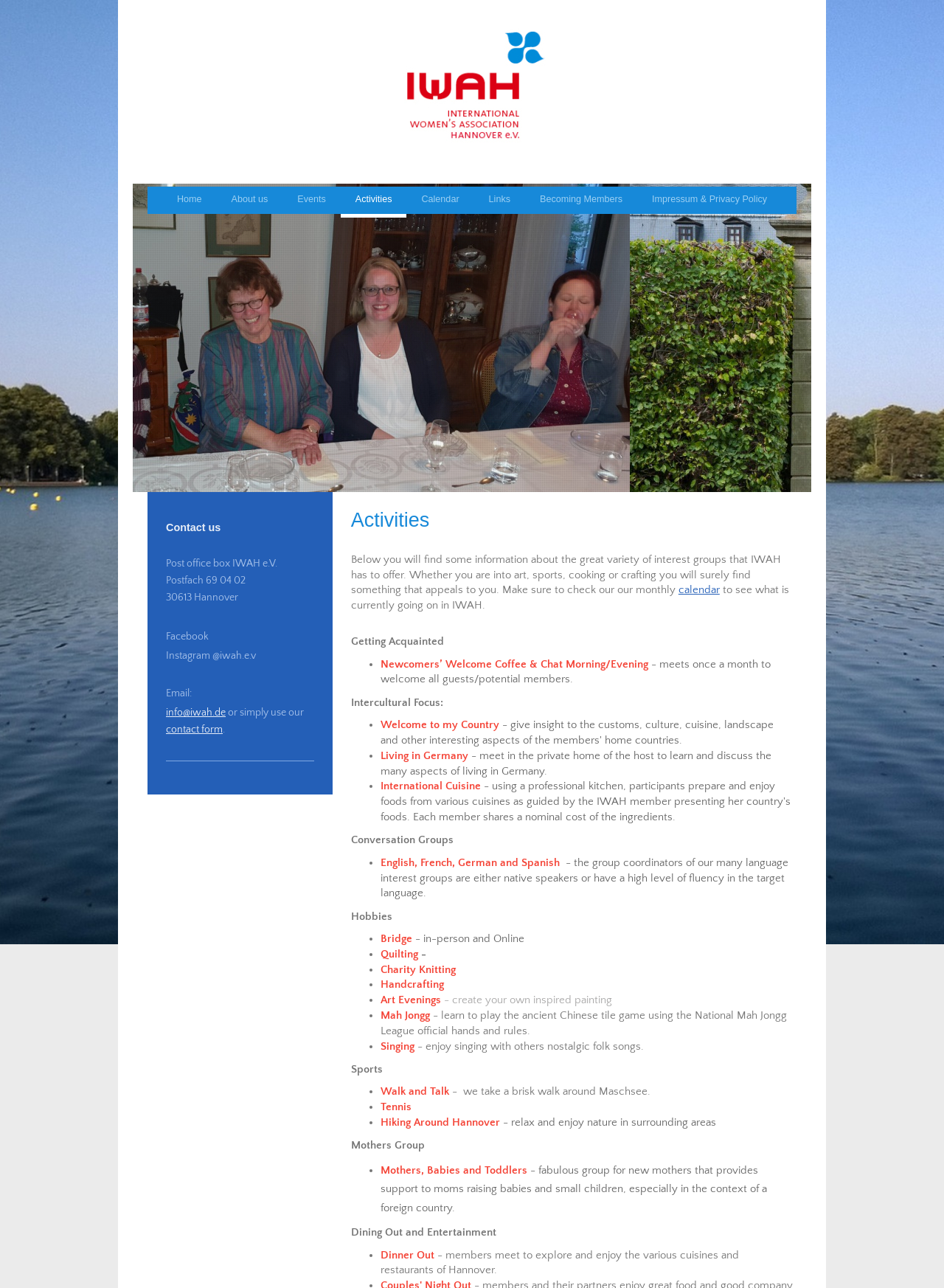Please analyze the image and provide a thorough answer to the question:
What is the purpose of the 'Newcomers’ Welcome Coffee & Chat Morning/Evening' group?

I found the answer by reading the text description of the 'Newcomers’ Welcome Coffee & Chat Morning/Evening' group, which states that it 'meets once a month to welcome all guests/potential members'.